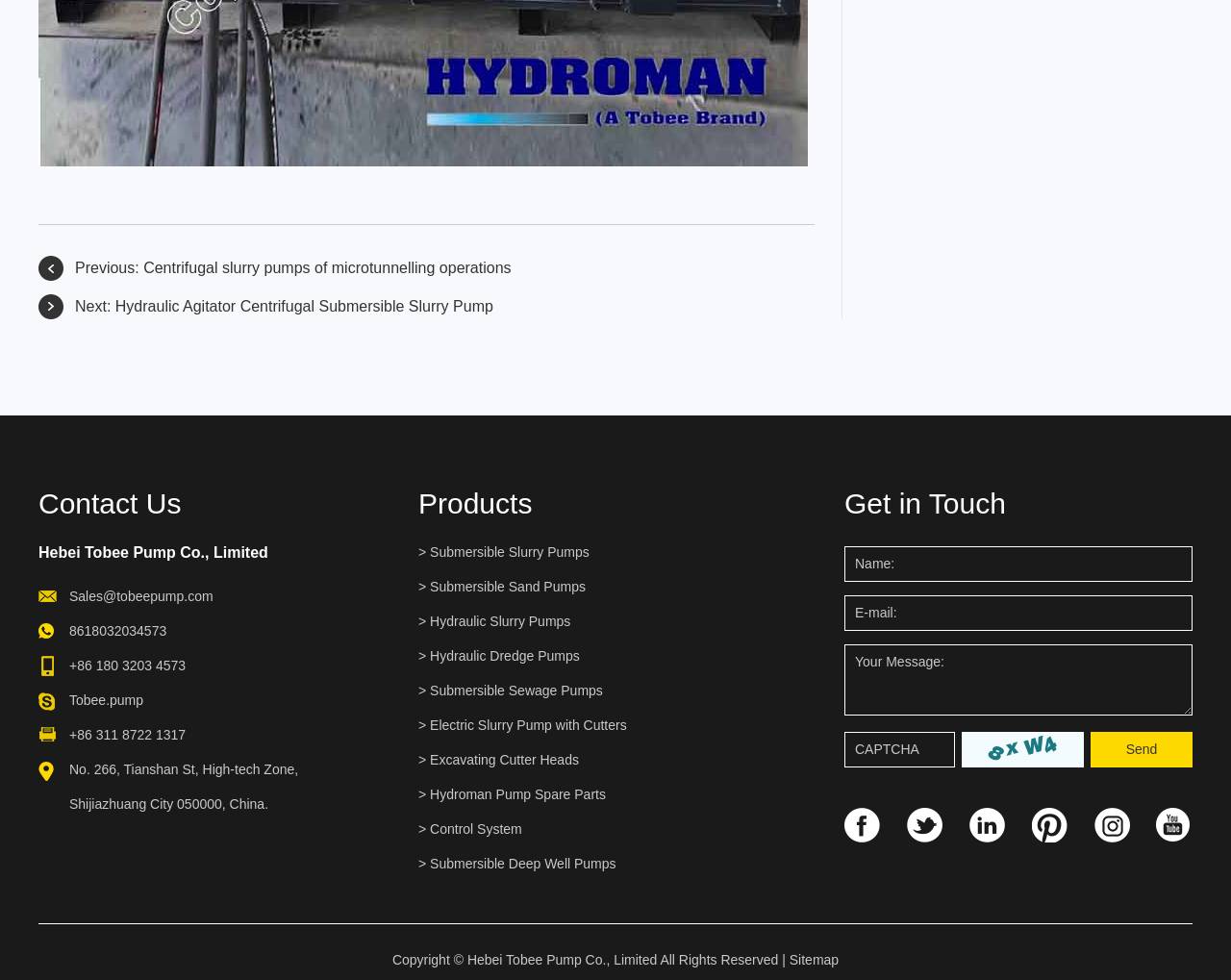Could you locate the bounding box coordinates for the section that should be clicked to accomplish this task: "Click on 'Send'".

[0.886, 0.747, 0.969, 0.783]